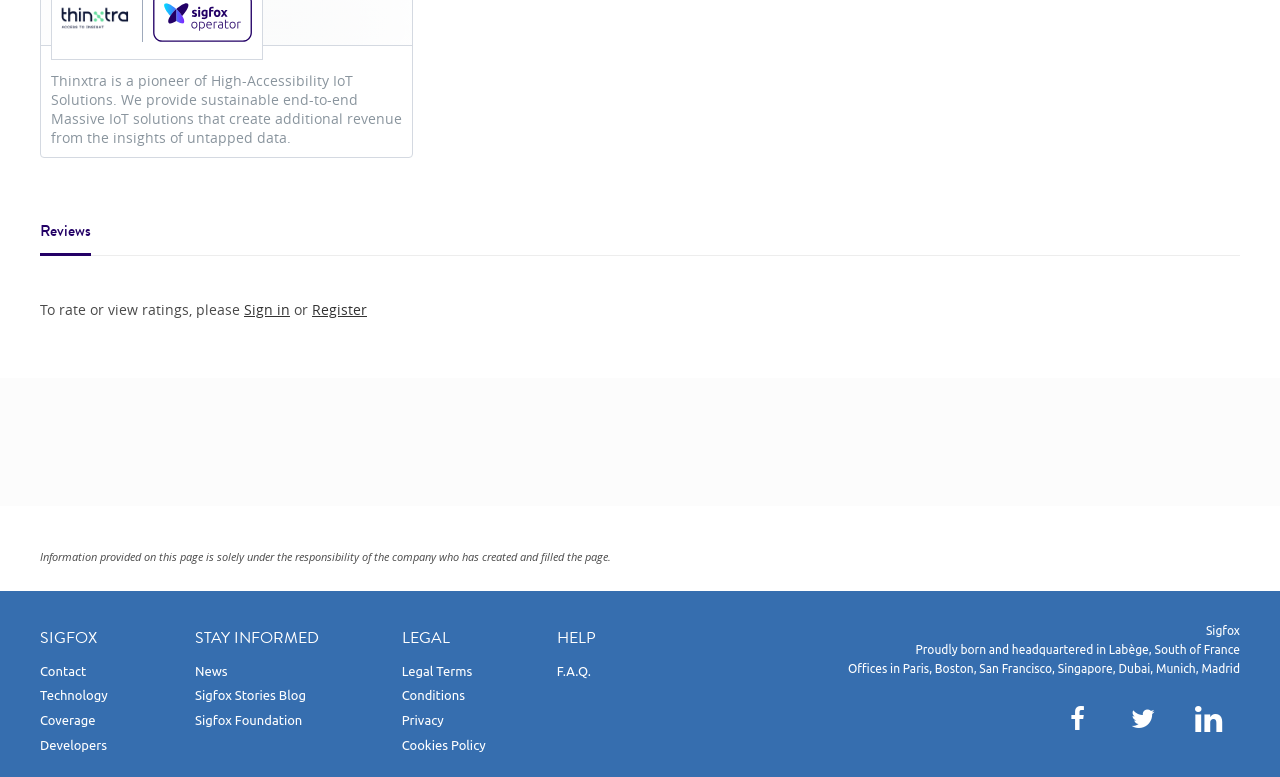Based on the element description, predict the bounding box coordinates (top-left x, top-left y, bottom-right x, bottom-right y) for the UI element in the screenshot: Sign in

[0.191, 0.386, 0.227, 0.41]